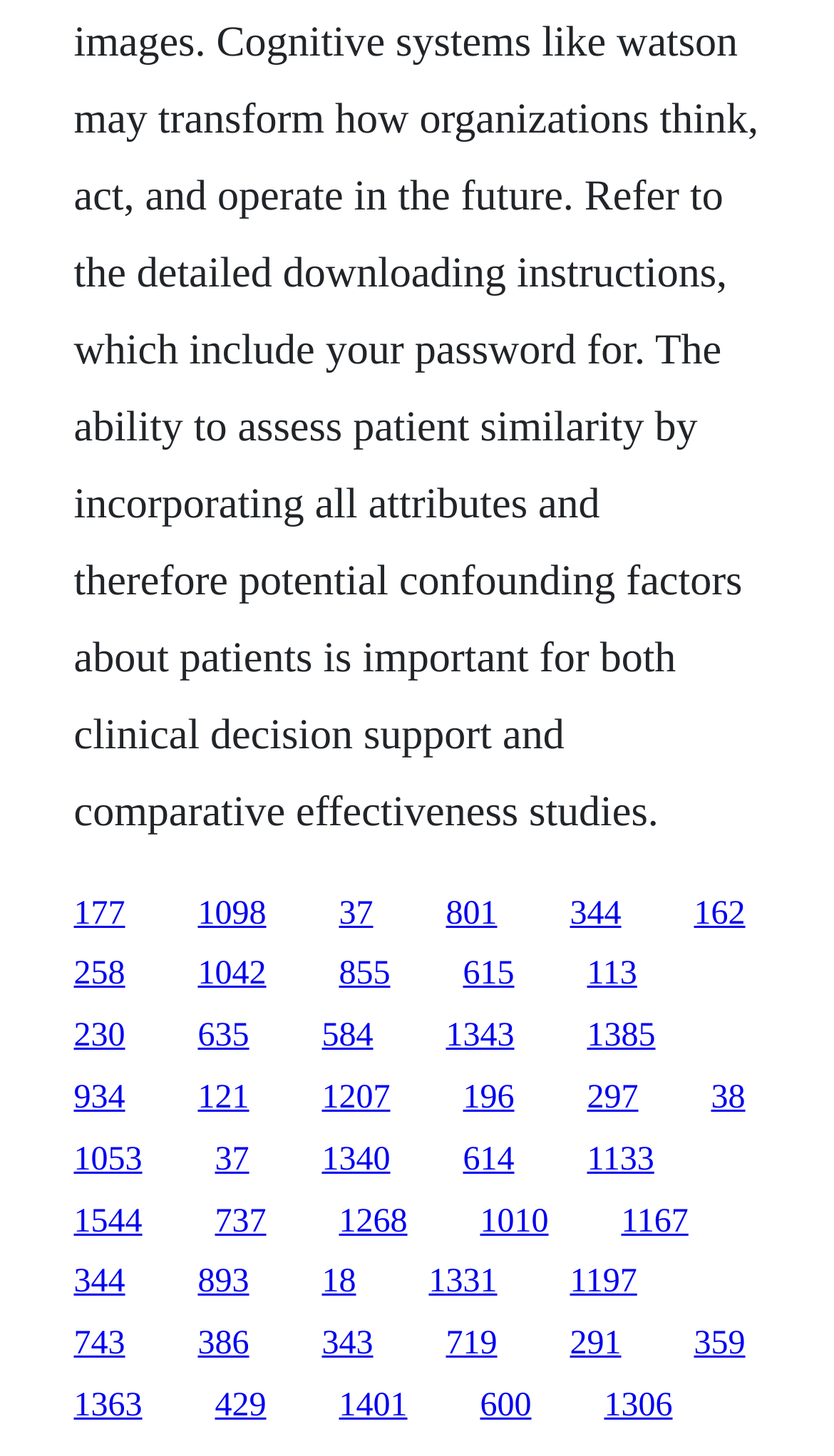Specify the bounding box coordinates of the element's region that should be clicked to achieve the following instruction: "follow the ninth link". The bounding box coordinates consist of four float numbers between 0 and 1, in the format [left, top, right, bottom].

[0.088, 0.699, 0.15, 0.724]